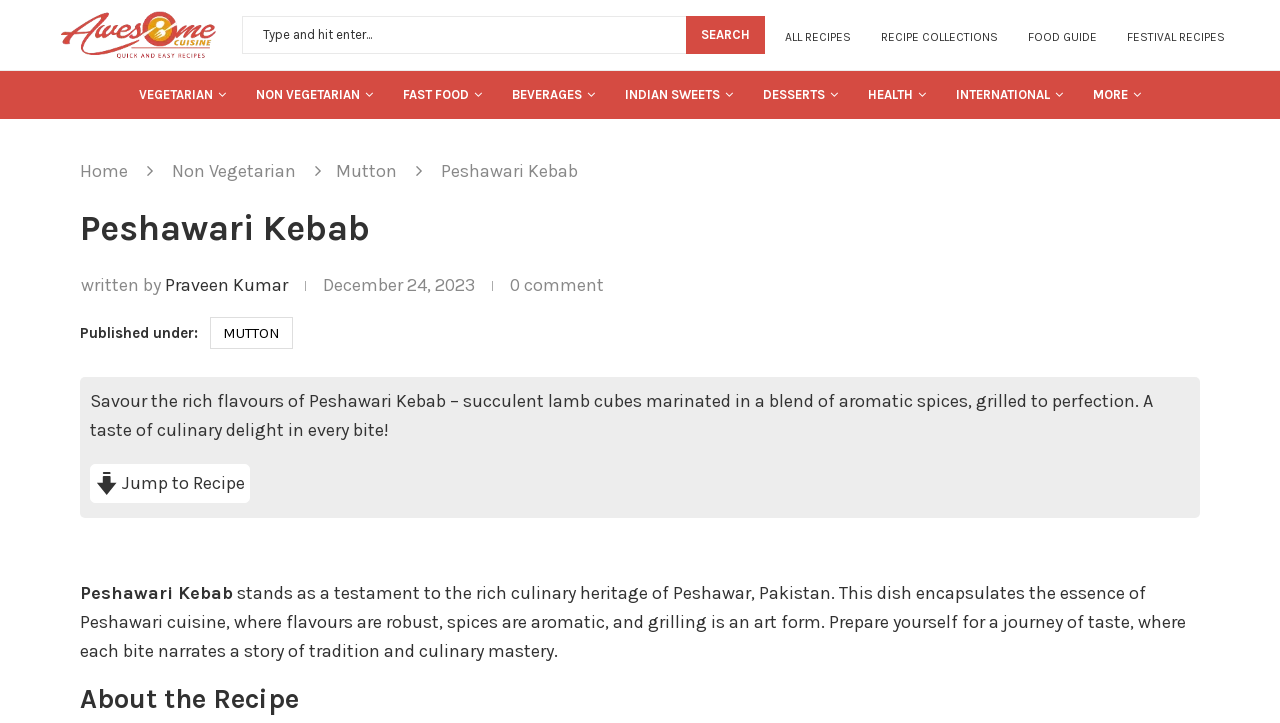Identify the bounding box coordinates of the clickable region required to complete the instruction: "Click on Non Vegetarian category". The coordinates should be given as four float numbers within the range of 0 and 1, i.e., [left, top, right, bottom].

[0.134, 0.221, 0.231, 0.252]